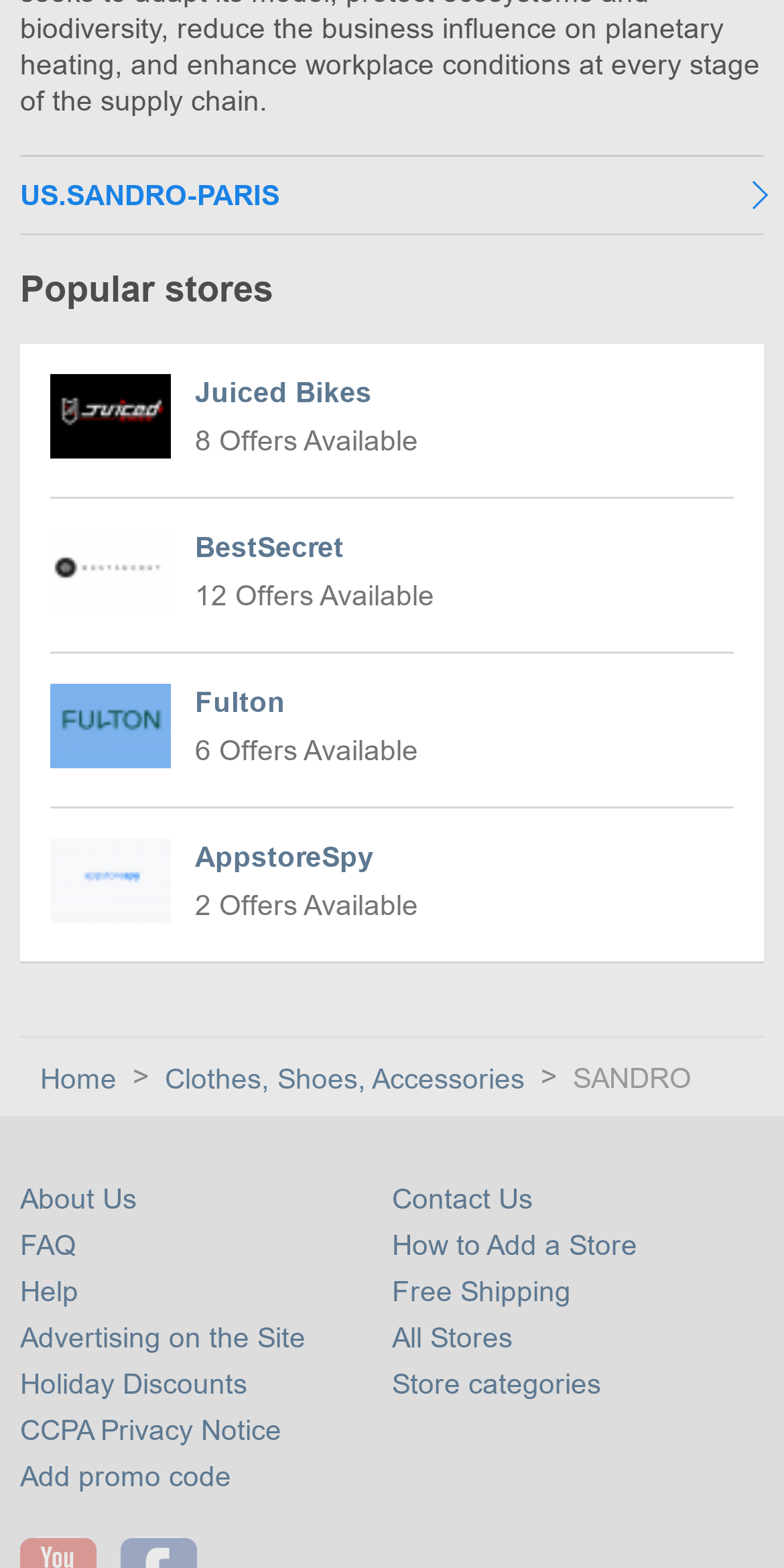What is the category of the 'Fulton' store?
Provide a detailed and extensive answer to the question.

By analyzing the webpage structure, I found that the 'Fulton' store is listed under the 'Popular stores' section, and the category 'Clothes, Shoes, Accessories' is also present on the webpage. Therefore, it can be inferred that 'Fulton' belongs to the 'Clothes, Shoes, Accessories' category.